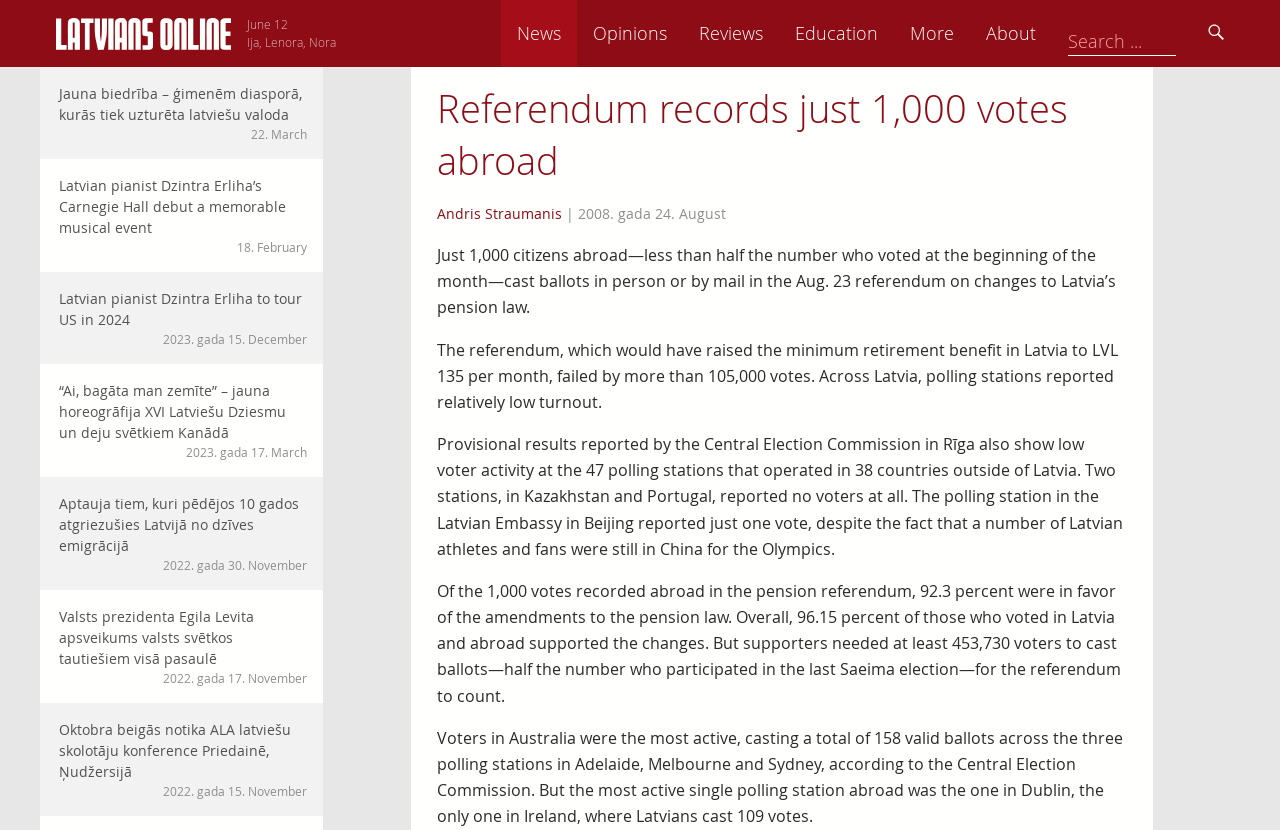Highlight the bounding box coordinates of the element that should be clicked to carry out the following instruction: "Click the 'About' link". The coordinates must be given as four float numbers ranging from 0 to 1, i.e., [left, top, right, bottom].

[0.842, 0.0, 0.906, 0.081]